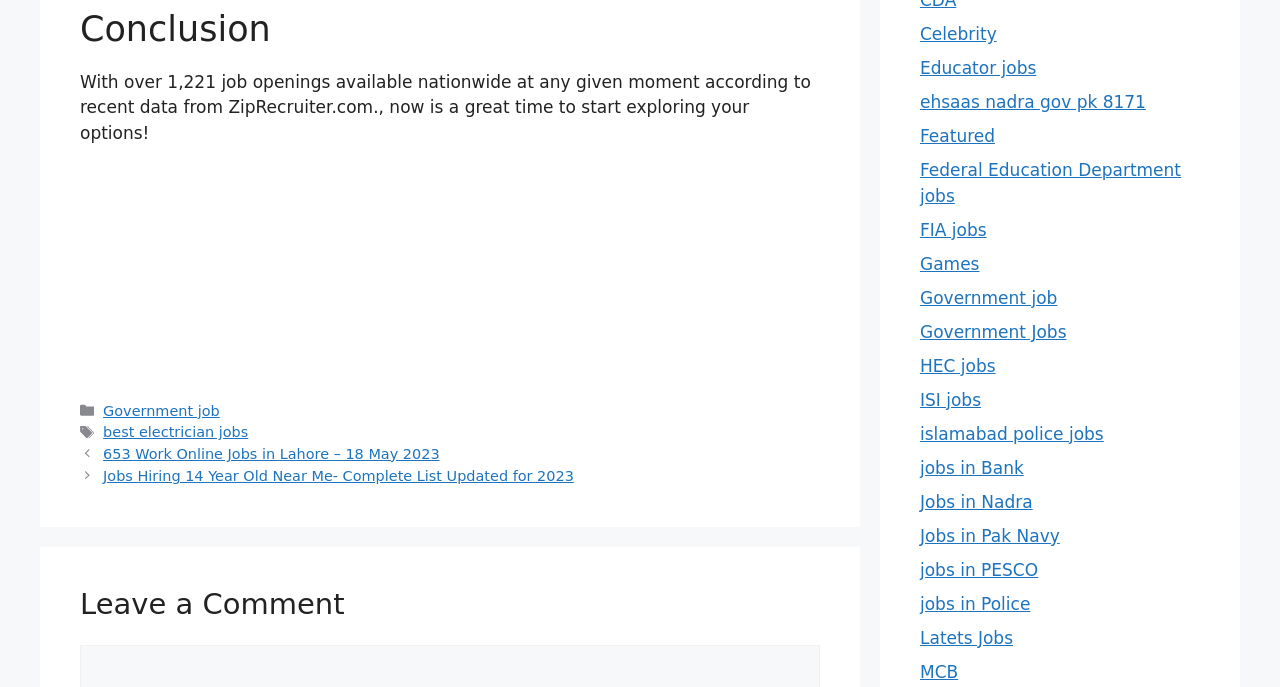Extract the bounding box coordinates of the UI element described: "Submit". Provide the coordinates in the format [left, top, right, bottom] with values ranging from 0 to 1.

None